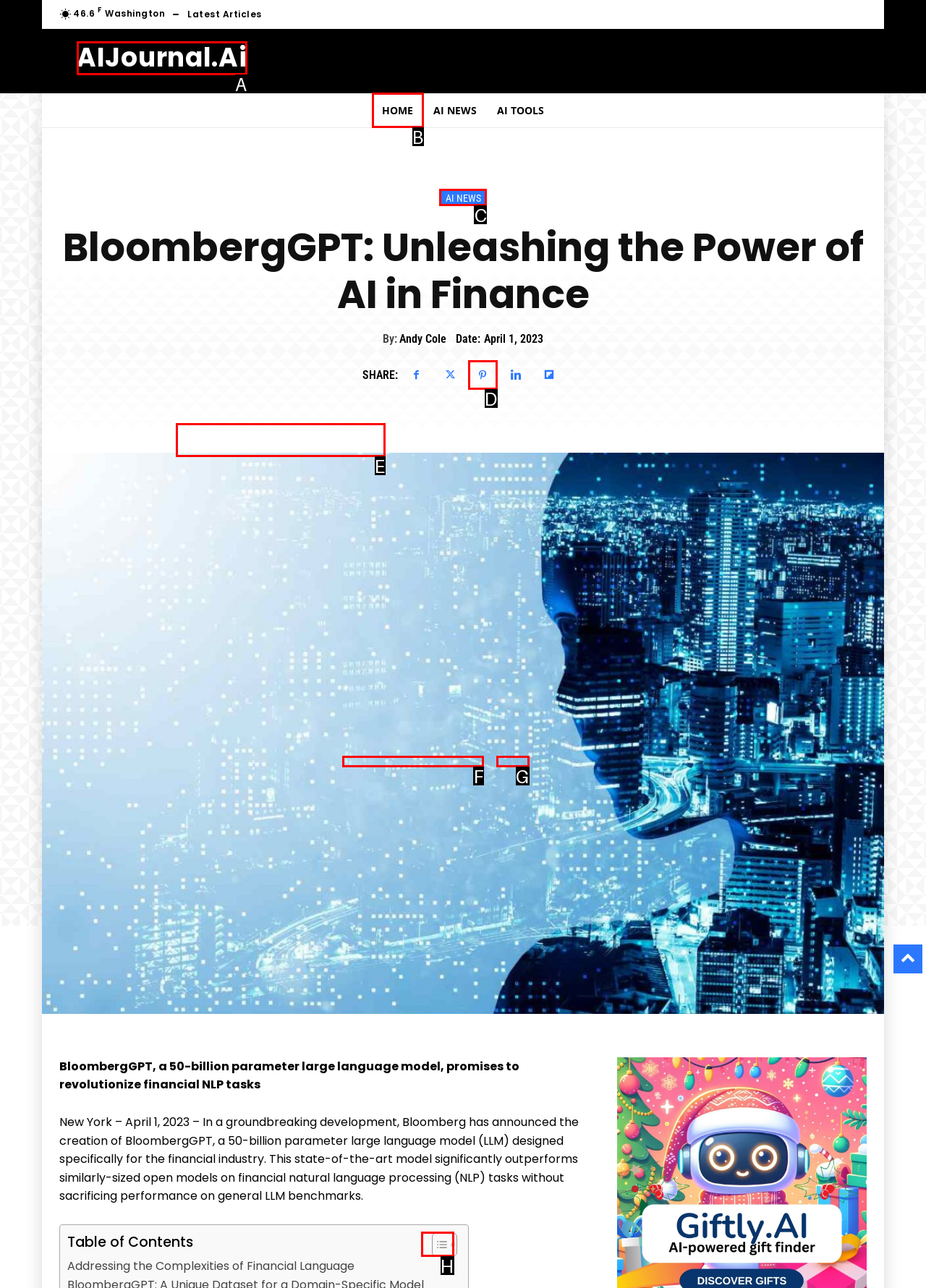Tell me which one HTML element best matches the description: FREE AI-powered gift-finding tool Answer with the option's letter from the given choices directly.

F